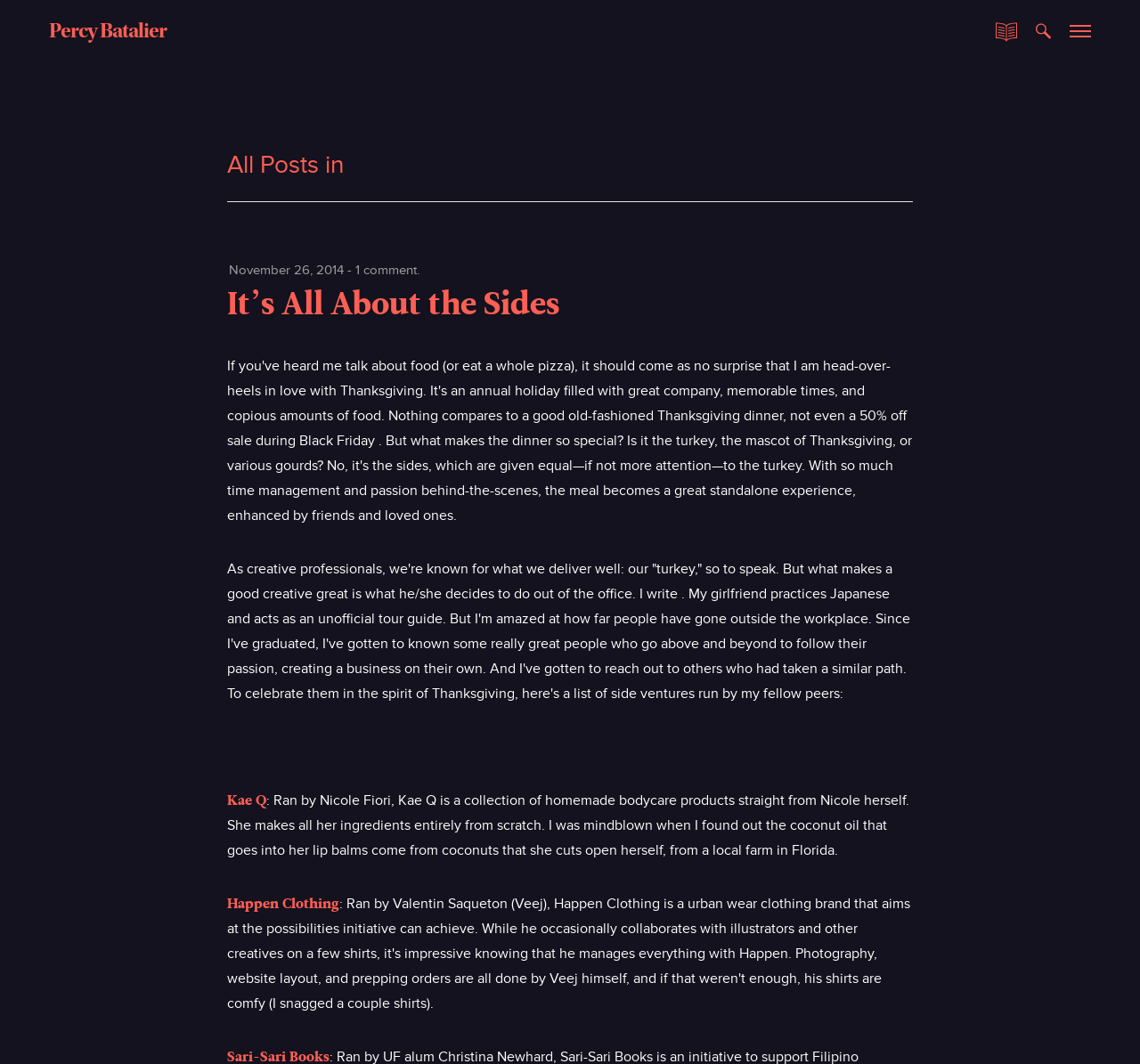How many images are in the top-right corner? Based on the image, give a response in one word or a short phrase.

2